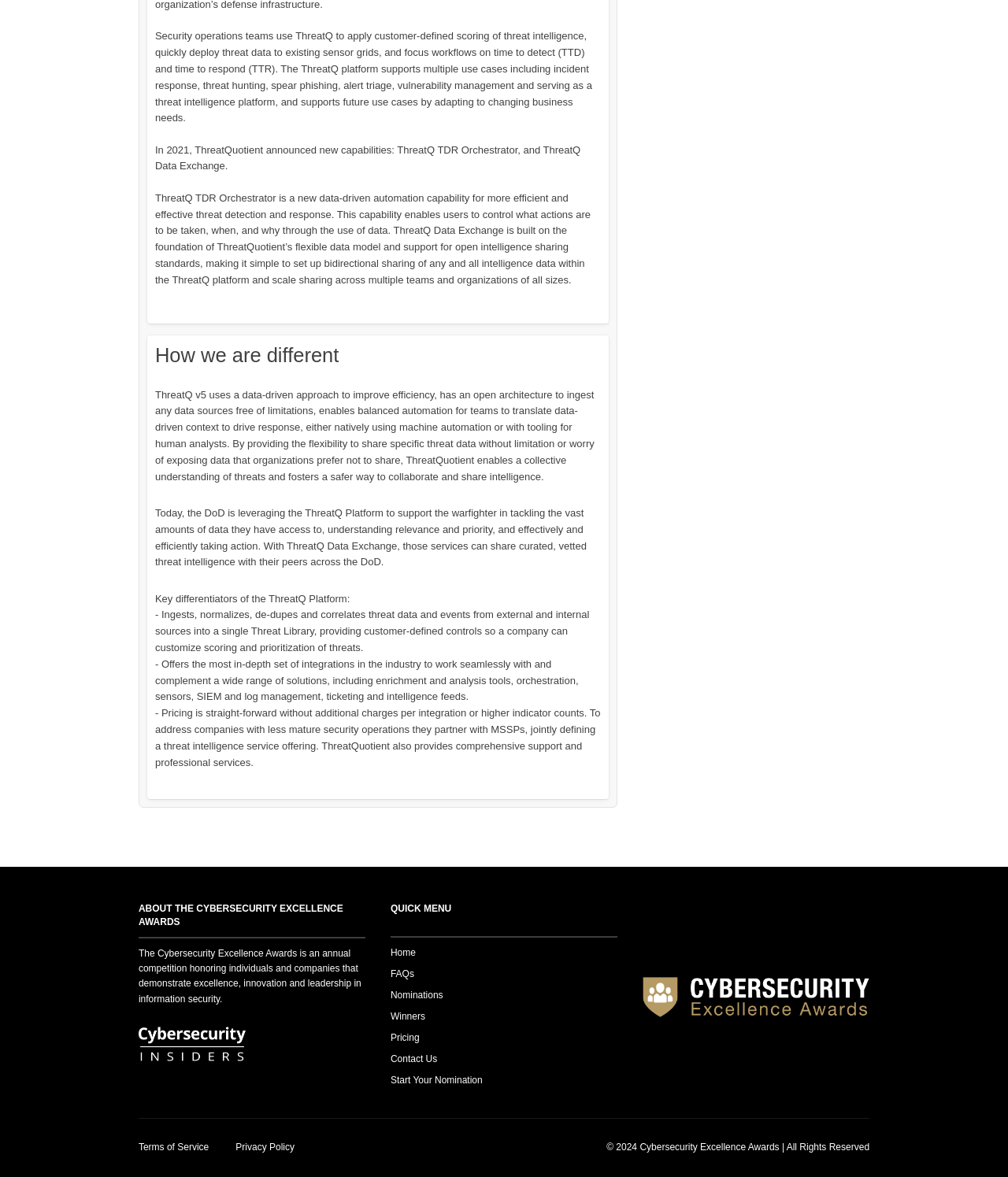What is the year of copyright for the Cybersecurity Excellence Awards?
Examine the image and provide an in-depth answer to the question.

The webpage displays the copyright information at the bottom, which includes the year 2024, indicating that the copyright for the Cybersecurity Excellence Awards is for the year 2024.